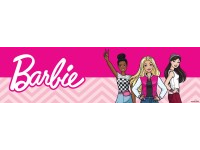How many Barbie dolls are depicted in the image?
Based on the image, give a concise answer in the form of a single word or short phrase.

Three